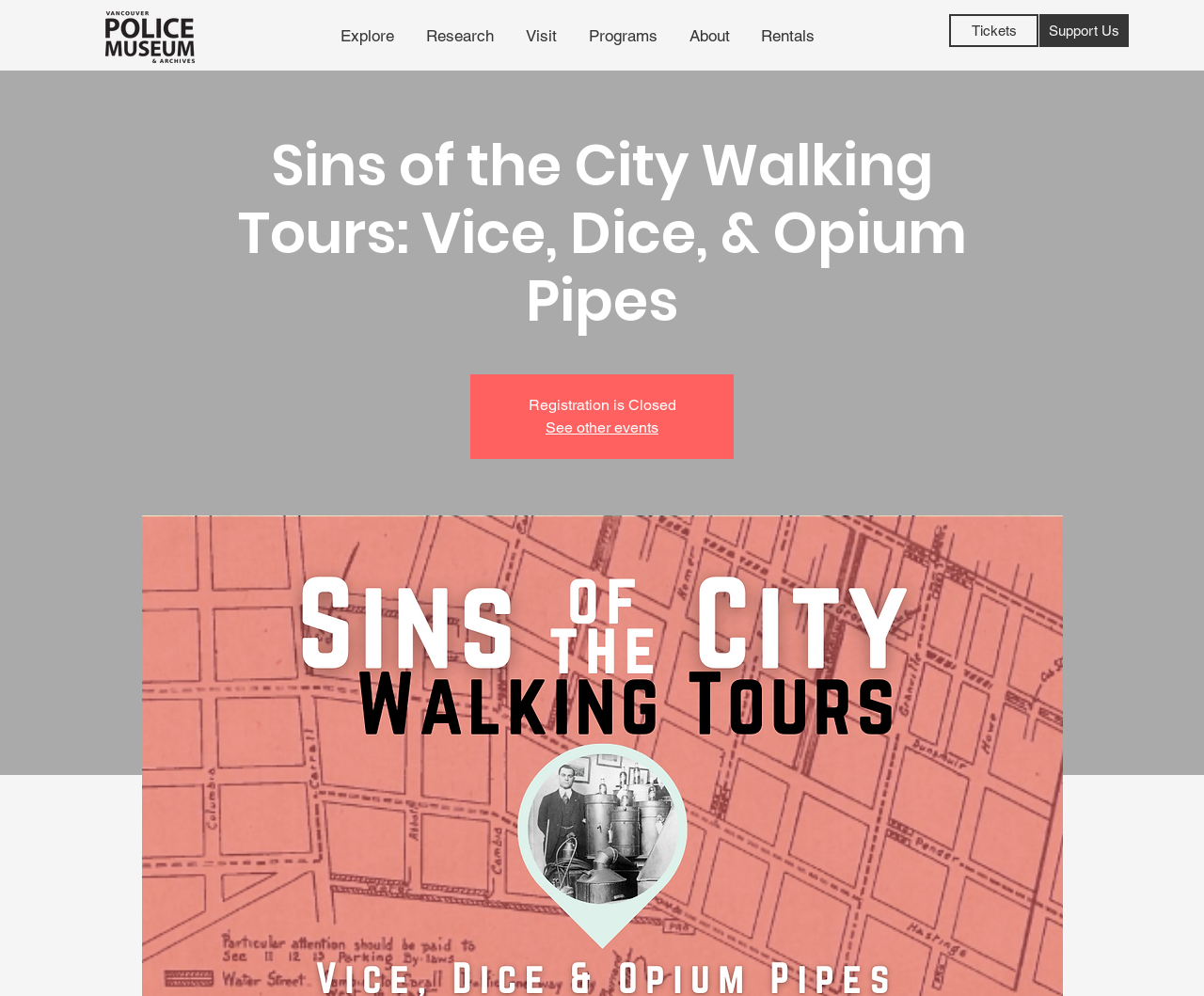Is registration open for the event?
Could you answer the question in a detailed manner, providing as much information as possible?

I found the text 'Registration is Closed' on the webpage, indicating that registration is not open for the event.